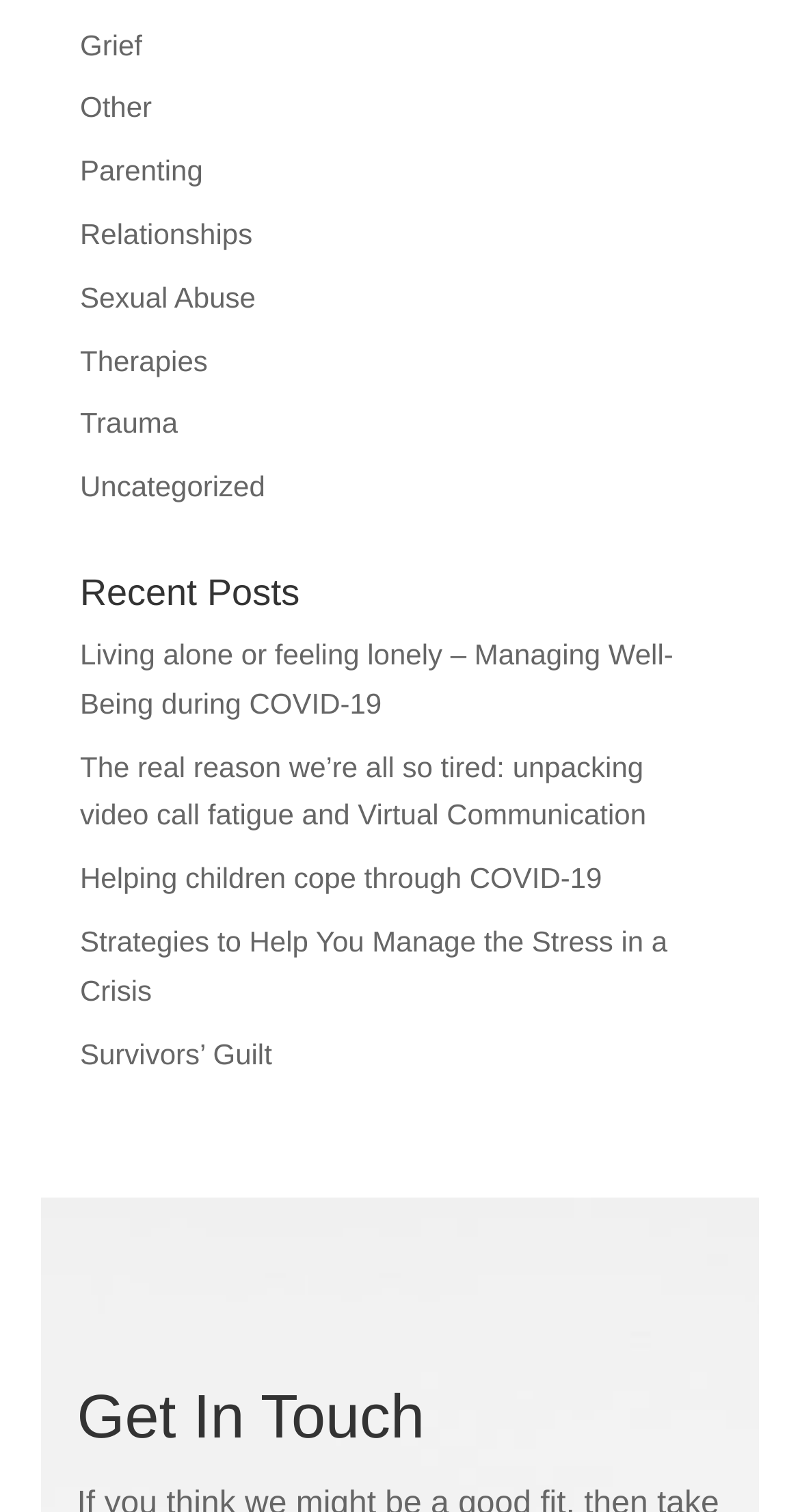Please specify the bounding box coordinates for the clickable region that will help you carry out the instruction: "Click on Grief".

[0.1, 0.019, 0.178, 0.04]